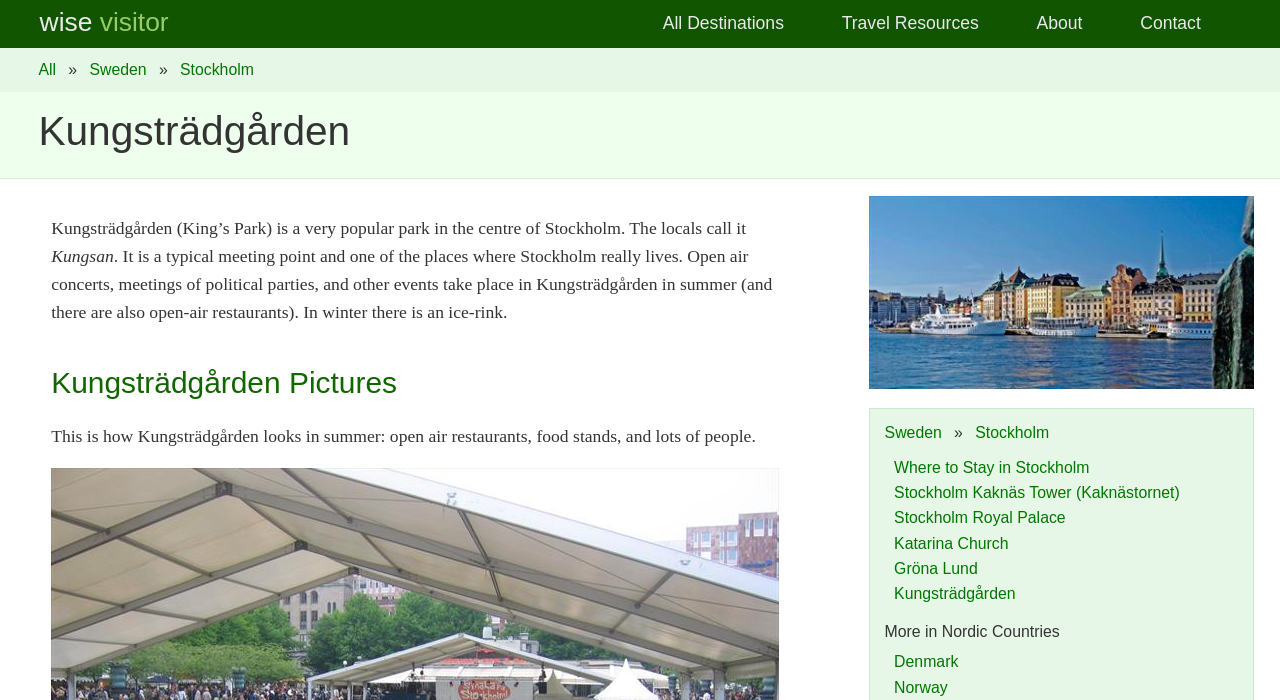Using the given description, provide the bounding box coordinates formatted as (top-left x, top-left y, bottom-right x, bottom-right y), with all values being floating point numbers between 0 and 1. Description: Where to Stay in Stockholm

[0.699, 0.655, 0.851, 0.679]